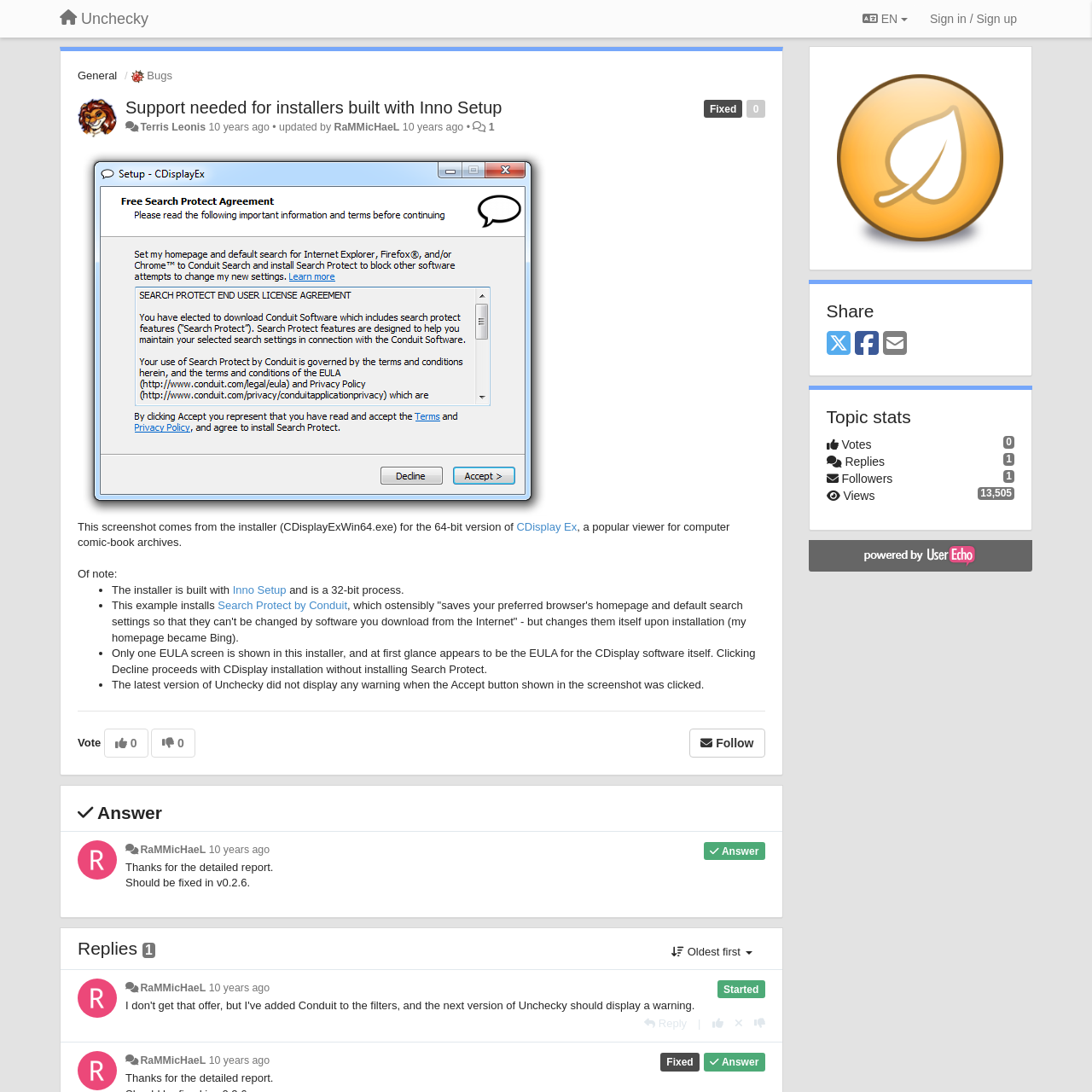Provide the bounding box coordinates of the section that needs to be clicked to accomplish the following instruction: "Click on the 'CDisplay Ex' link."

[0.473, 0.476, 0.528, 0.488]